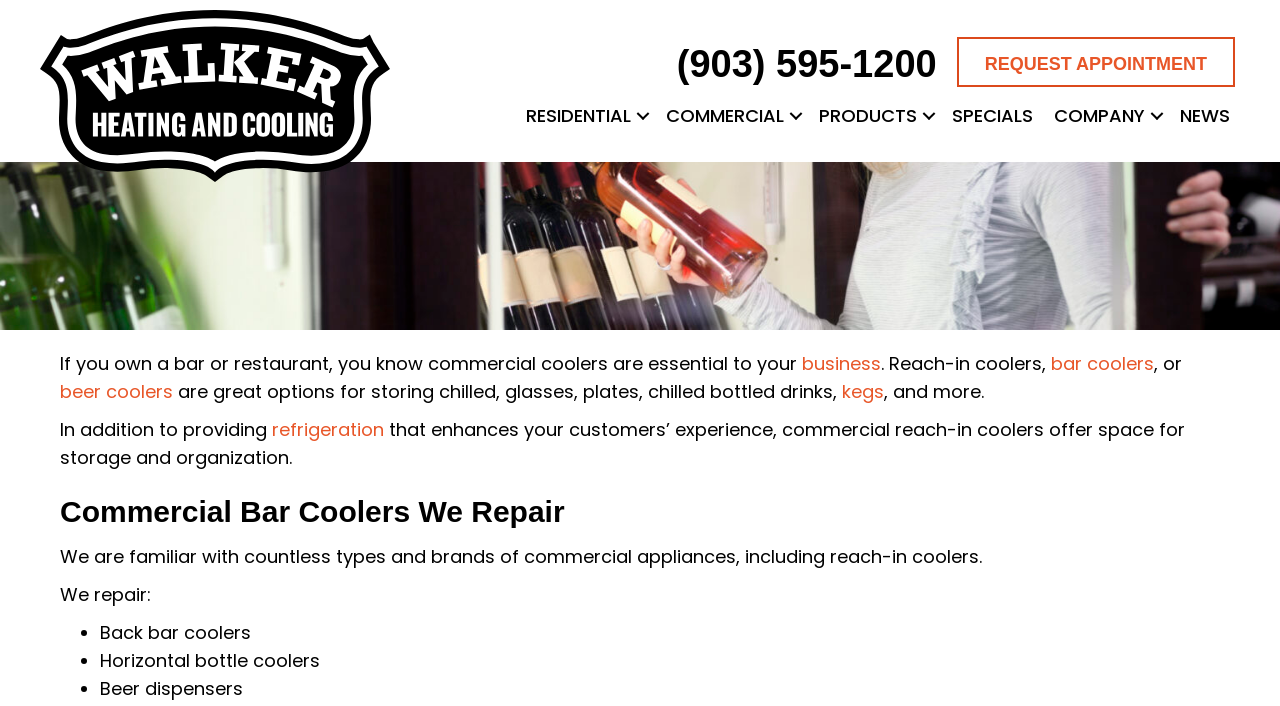What is the purpose of commercial reach-in coolers?
Look at the screenshot and respond with a single word or phrase.

Storing chilled drinks and more